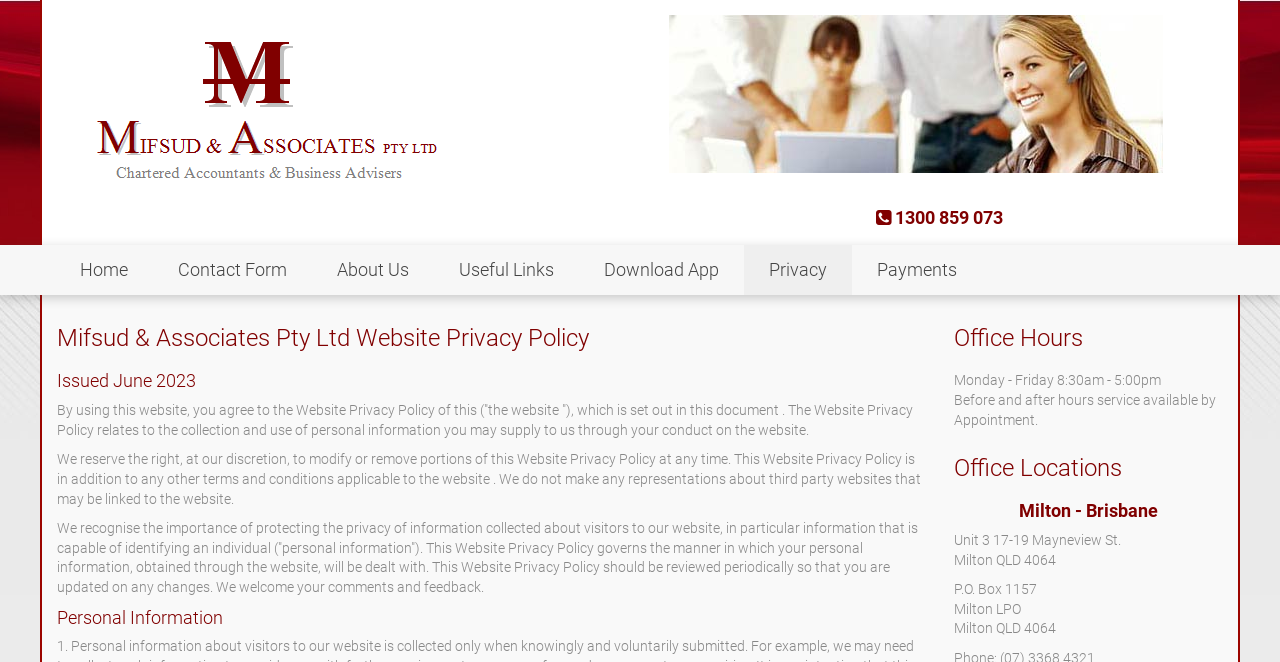Can I make an appointment for before or after hours service?
Provide a short answer using one word or a brief phrase based on the image.

Yes